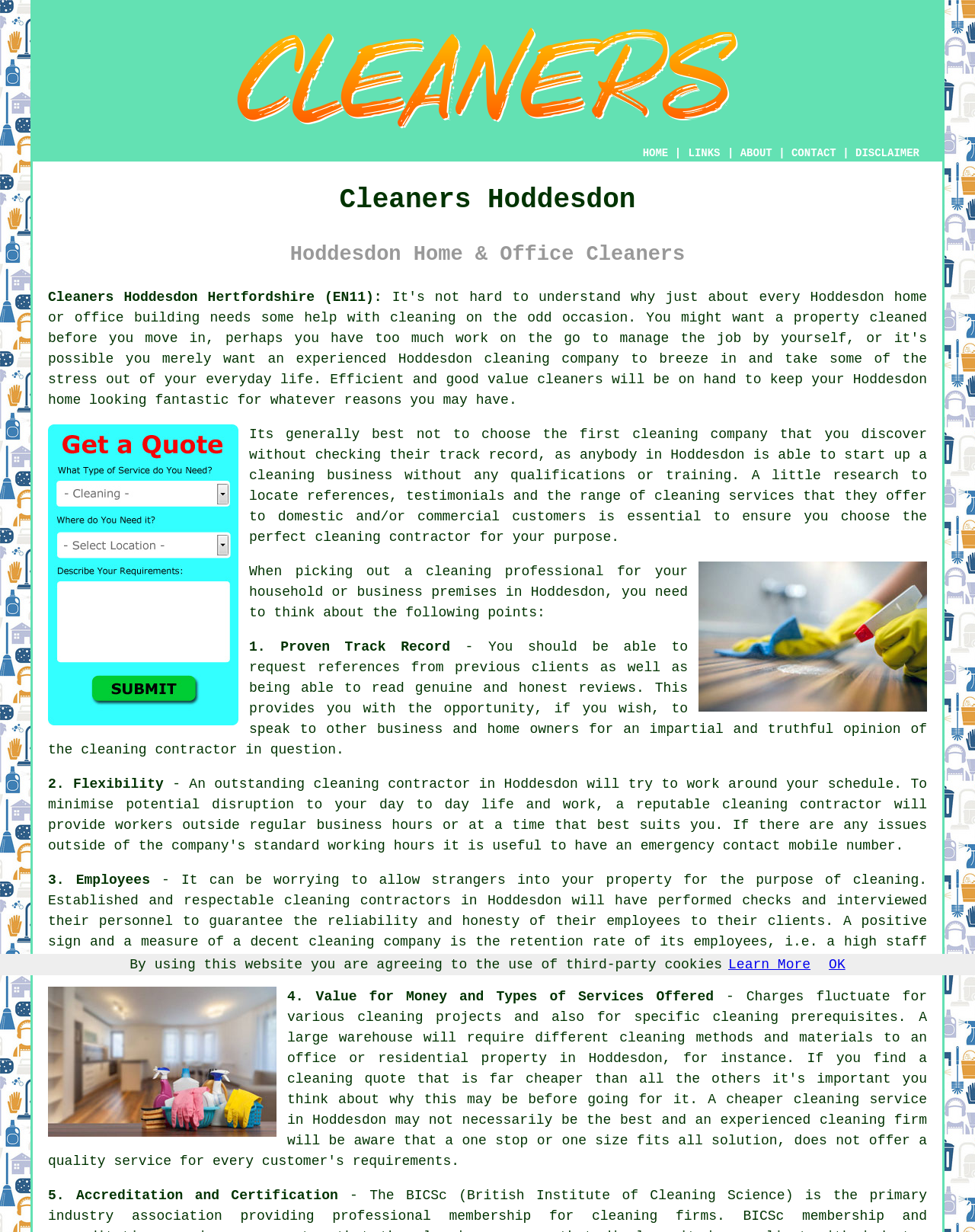Why is it important to research a cleaning contractor?
Please give a detailed answer to the question using the information shown in the image.

The webpage emphasizes the importance of researching a cleaning contractor to avoid unreliable contractors. Anyone can start a cleaning business without qualifications or training, so it is essential to do your research and check their track record, references, and reviews to ensure you choose a reliable contractor.